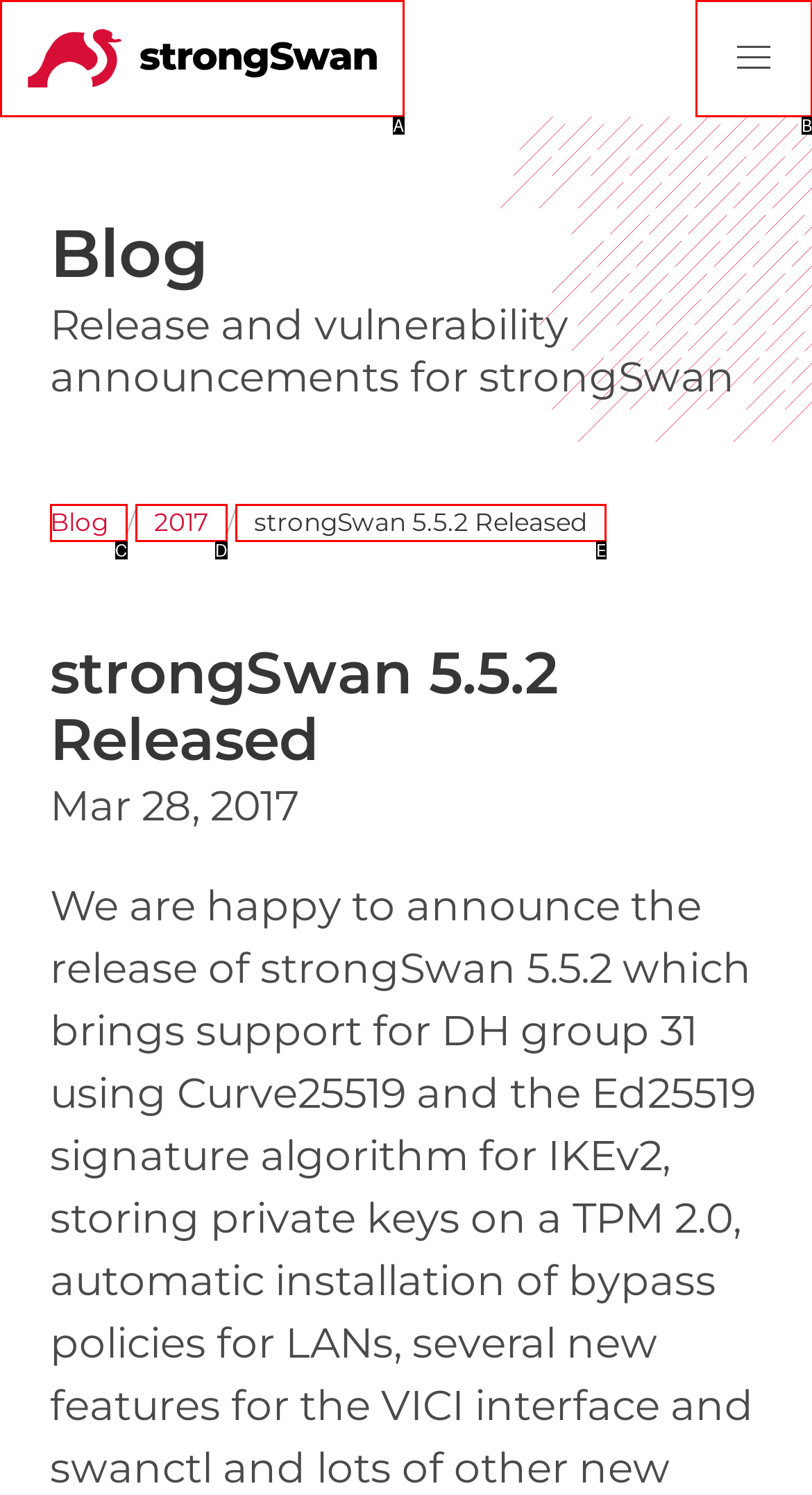Identify the UI element described as: strongSwan 5.5.2 Released
Answer with the option's letter directly.

E